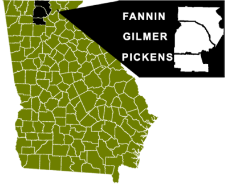Generate an in-depth description of the image you see.

The image displays a map of the state of Georgia, highlighting the locations of Fannin, Gilmer, and Pickens Counties. These counties are indicated within a magnified insert, providing a clear view of their positions relative to the surrounding areas. The main map is overlaid with a soft green hue, showcasing the diverse counties of Georgia, while the selected counties are prominently featured. This visual representation underscores the judicial structure within the Appalachian Circuit, which comprises these counties and their respective Juvenile Courts, as well as the system of judges serving this region. The map serves as an informative guide for understanding the geographical and judicial landscape of the Appalachian Circuit.